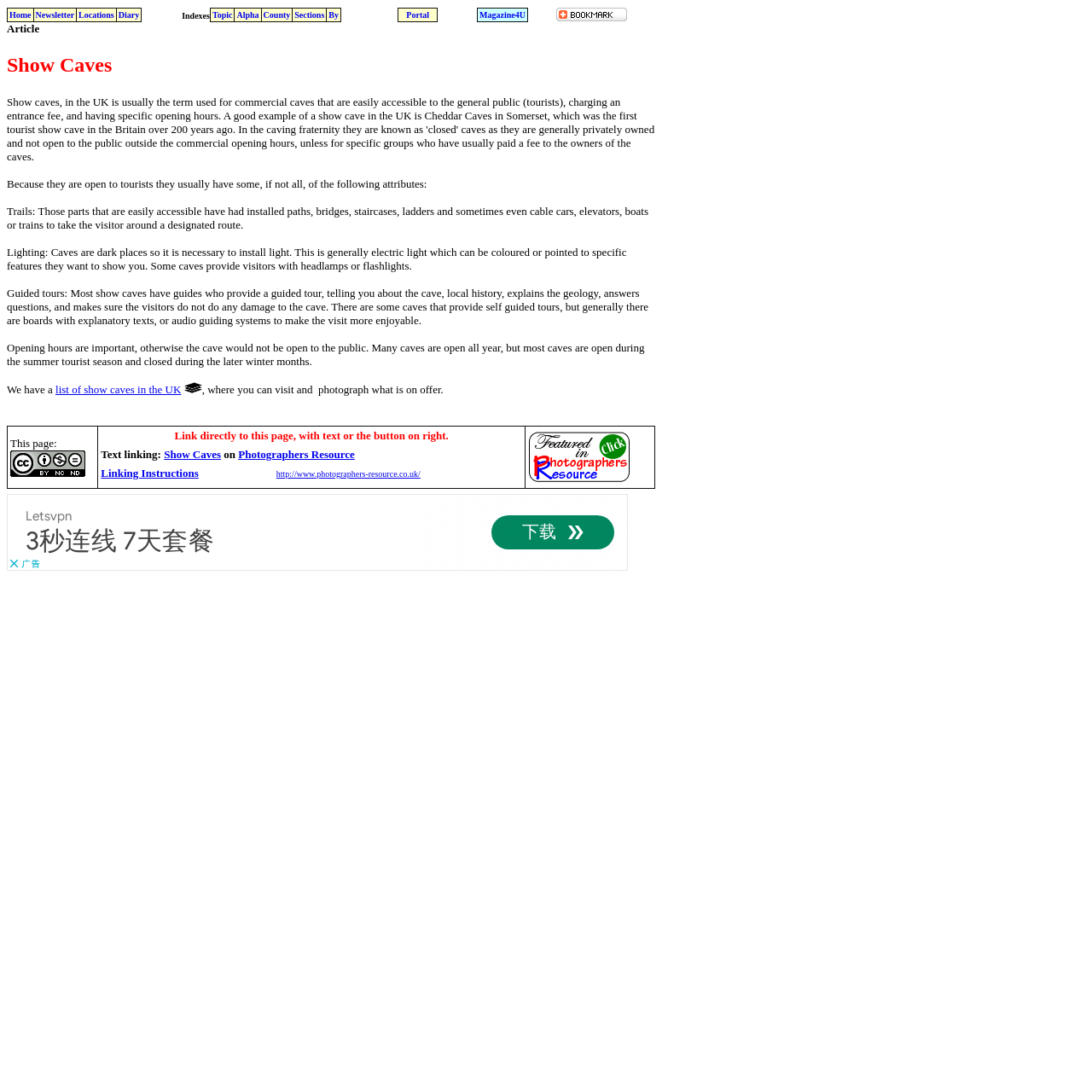Determine the bounding box coordinates of the clickable element necessary to fulfill the instruction: "View Photographers Resource". Provide the coordinates as four float numbers within the 0 to 1 range, i.e., [left, top, right, bottom].

[0.484, 0.395, 0.577, 0.442]